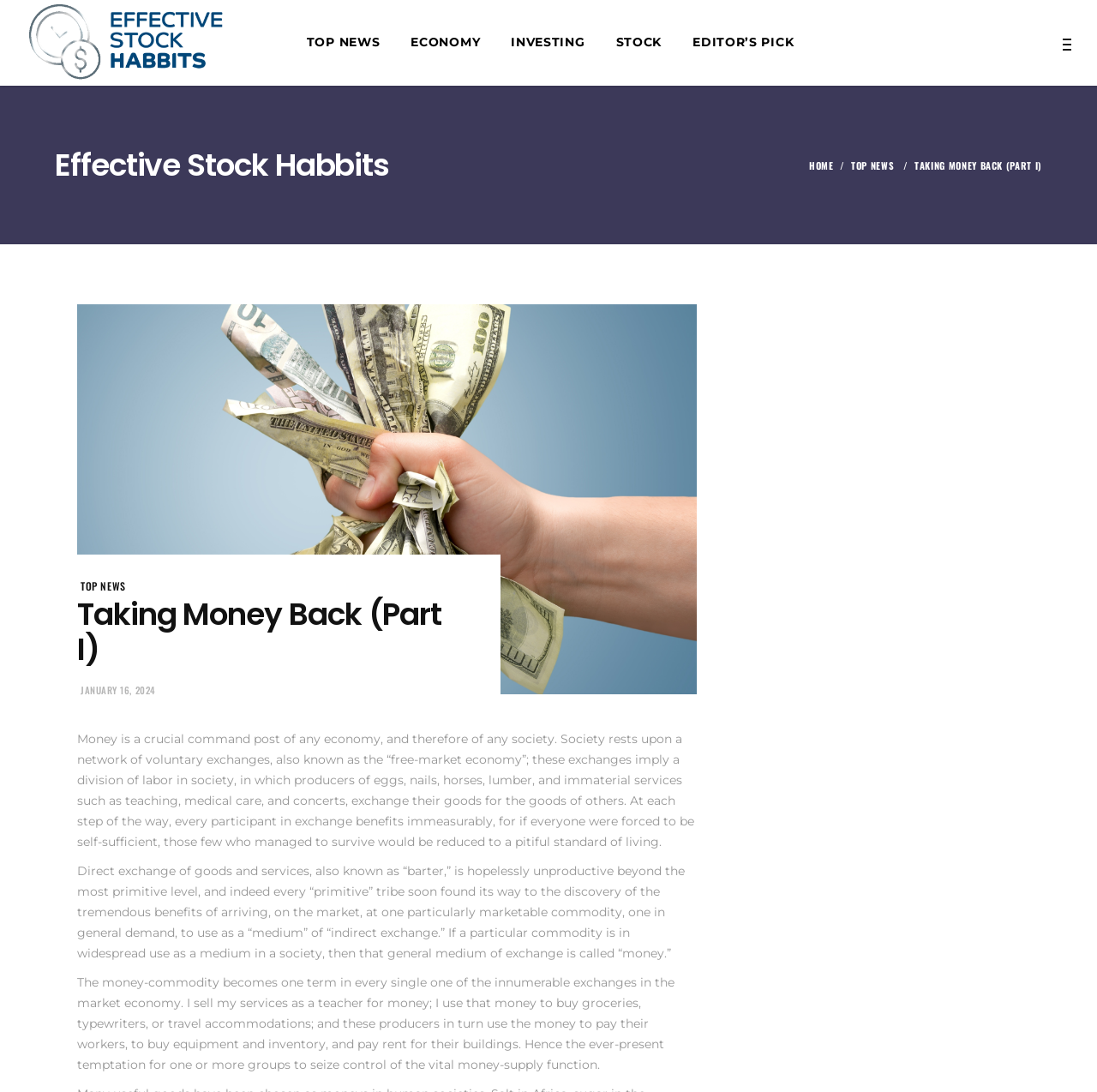Provide a comprehensive description of the webpage.

The webpage is about "Taking Money Back (Part I) – Effective Stock Habbits". At the top left corner, there is a logo consisting of three images: 'logo', 'dark logo', and 'light logo'. 

Below the logo, there are five links in a row: 'TOP NEWS', 'ECONOMY', 'INVESTING', 'STOCK', and 'EDITOR’S PICK'. 

On the right side of the page, there is a small link with no text. Below this link, there is a table with a heading 'Effective Stock Habbits' at the top. 

To the right of the heading, there are two links: 'HOME' and 'TOP NEWS', separated by a slash. Below these links, there is a title 'TAKING MONEY BACK (PART I)'. 

The main content of the page is a long article divided into three paragraphs. The article discusses the importance of money in an economy and how it facilitates exchanges between producers and consumers. It explains how direct exchange of goods and services, or barter, is unproductive and how the discovery of a medium of exchange, or money, revolutionized the market economy. 

The article is divided into sections, with a heading 'Taking Money Back (Part I)' above the main text. There are also links to 'TOP NEWS' and 'JANUARY 16, 2024' within the article.